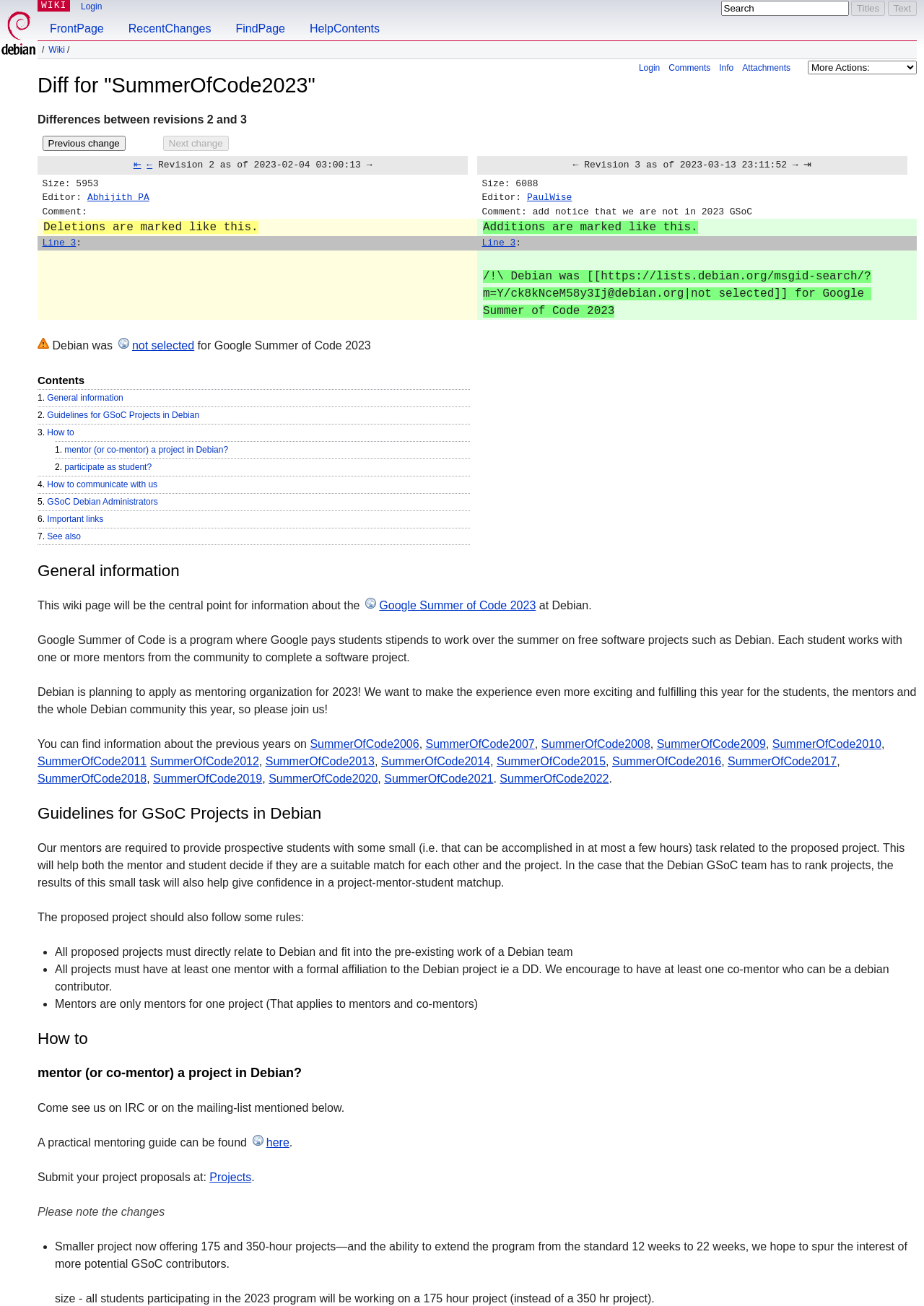Describe every aspect of the webpage in a detailed manner.

The webpage is about the "SummerOfCode2023" on the Debian Wiki. At the top, there is a Debian logo and a link to the Debian website. Below that, there are several links to other pages, including "WIKI", "Login", "FrontPage", "RecentChanges", "FindPage", and "HelpContents". 

On the right side, there is a search box with a "Search" label and two disabled buttons, "Titles" and "Text". 

The main content of the page is a comparison of two revisions of a document, with a heading "Diff for 'SummerOfCode2023'". The comparison is presented in a table format, with two columns showing the differences between the two revisions. Each column has a header with links to navigate to the previous or next change. 

The table rows contain information about the revisions, including the revision number, date, size, editor, and comment. There are also links to the editors' names and a comment about not being selected for Google Summer of Code 2023. 

Below the table, there is an image and a paragraph of text explaining that Debian was not selected for Google Summer of Code 2023. 

Further down, there is a section with a heading "Contents" and a list of links to other pages, including "General information", "Guidelines for GSoC Projects in Debian", "How to", and others.